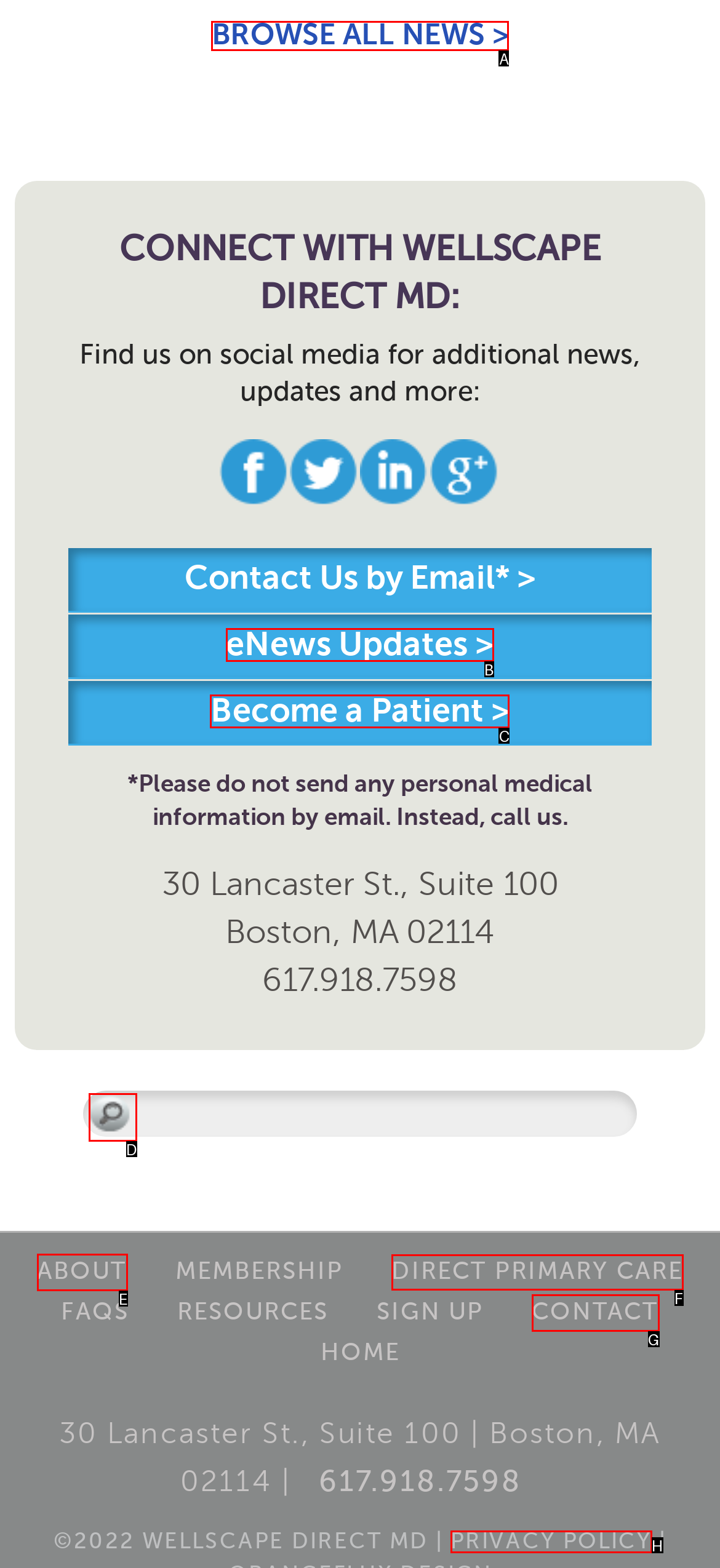Indicate which lettered UI element to click to fulfill the following task: Learn about direct primary care
Provide the letter of the correct option.

F